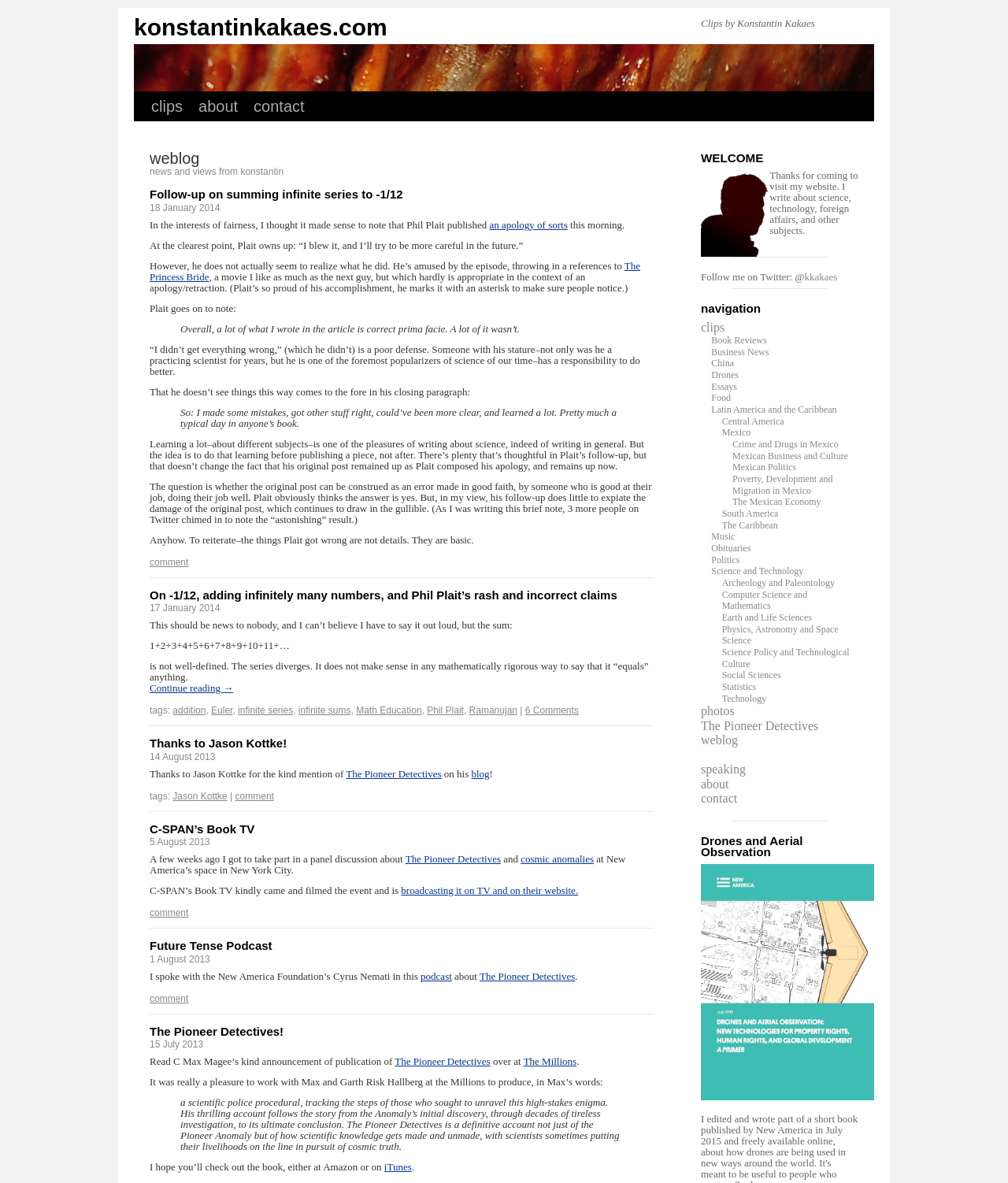Identify the bounding box coordinates for the element you need to click to achieve the following task: "click on the 'clips' link". Provide the bounding box coordinates as four float numbers between 0 and 1, in the form [left, top, right, bottom].

[0.142, 0.077, 0.189, 0.103]